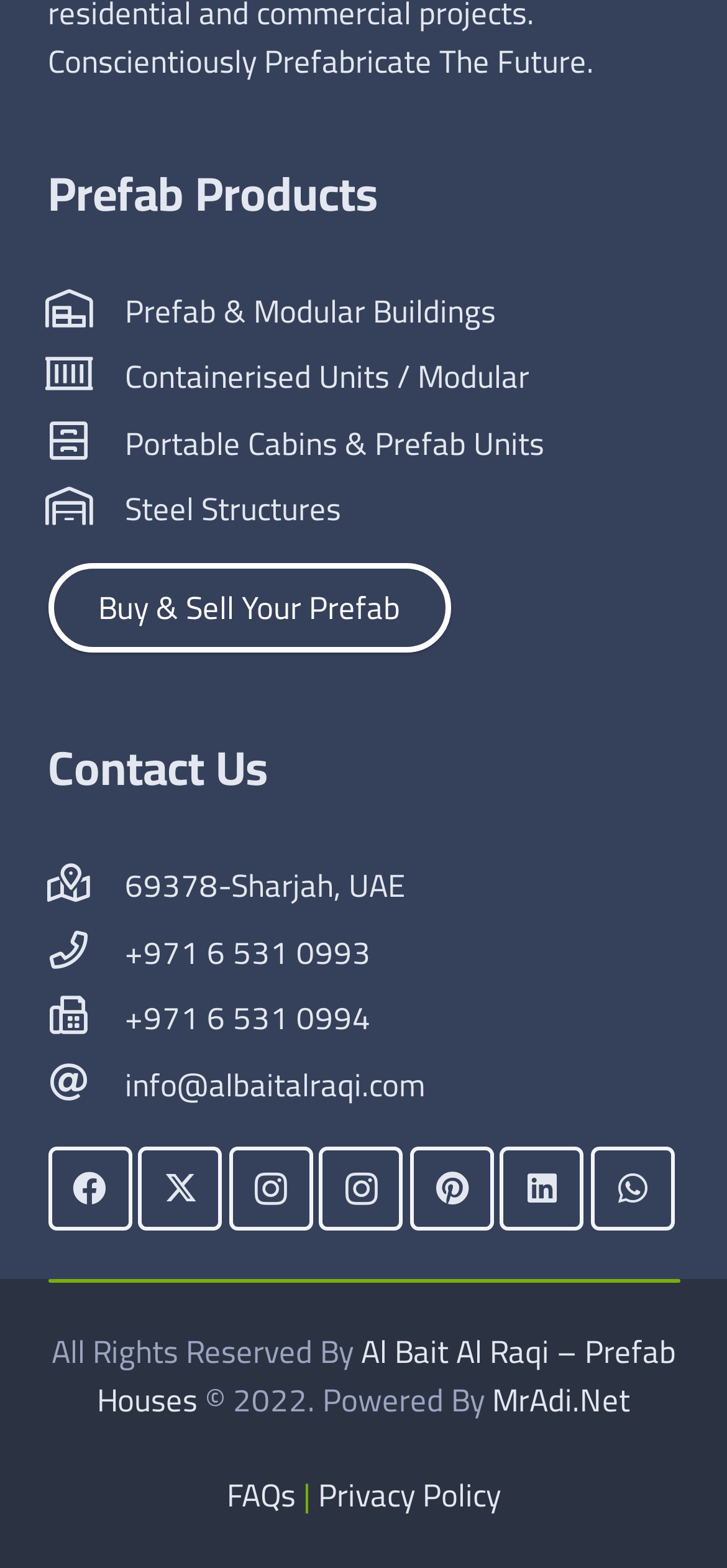Specify the bounding box coordinates of the element's area that should be clicked to execute the given instruction: "Click on Prefab Products". The coordinates should be four float numbers between 0 and 1, i.e., [left, top, right, bottom].

[0.065, 0.095, 0.519, 0.152]